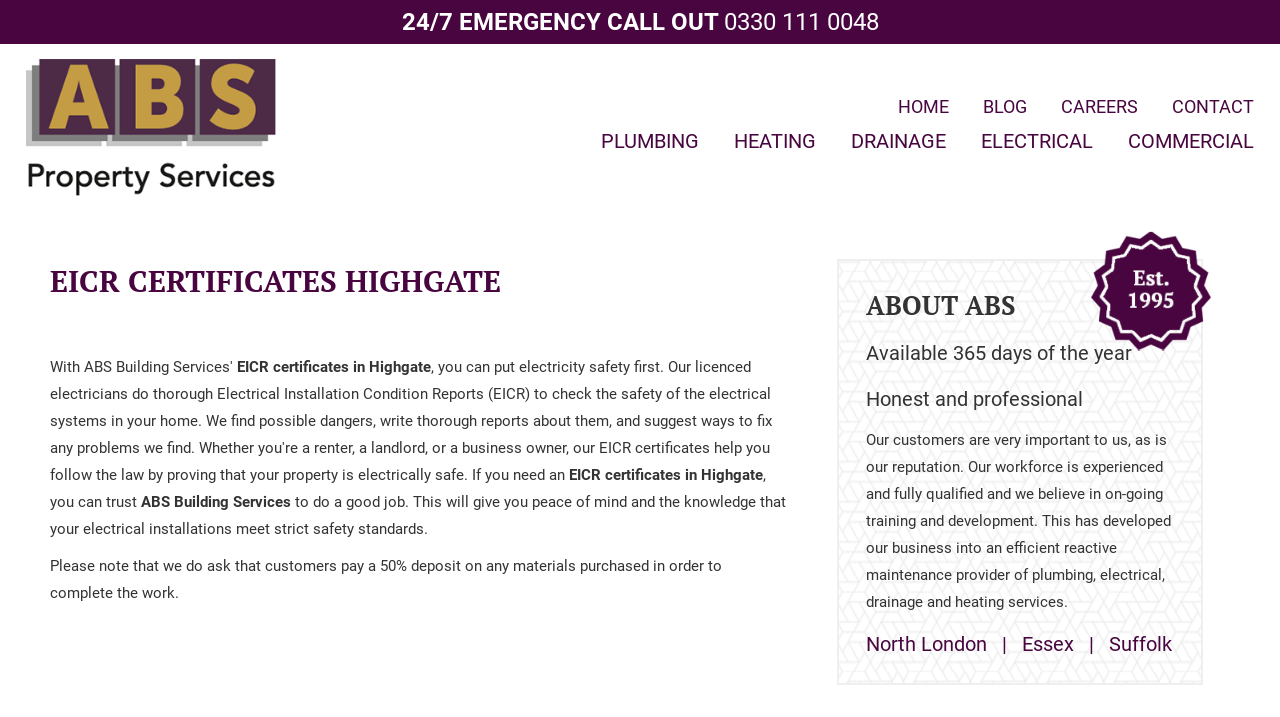Please provide the bounding box coordinate of the region that matches the element description: Drainage. Coordinates should be in the format (top-left x, top-left y, bottom-right x, bottom-right y) and all values should be between 0 and 1.

[0.665, 0.18, 0.739, 0.213]